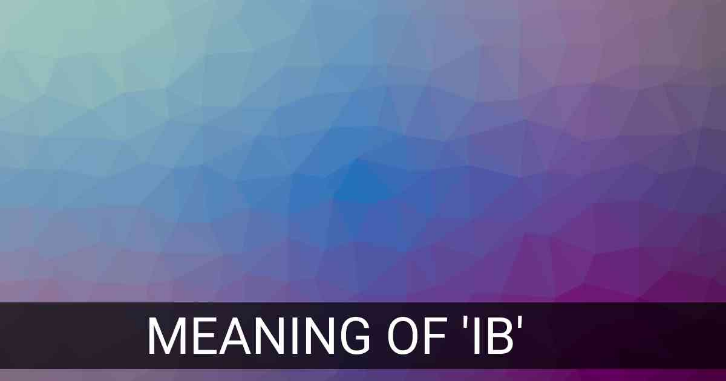What is the purpose of the website? Examine the screenshot and reply using just one word or a brief phrase.

To unveil meanings of social media slangs and acronyms